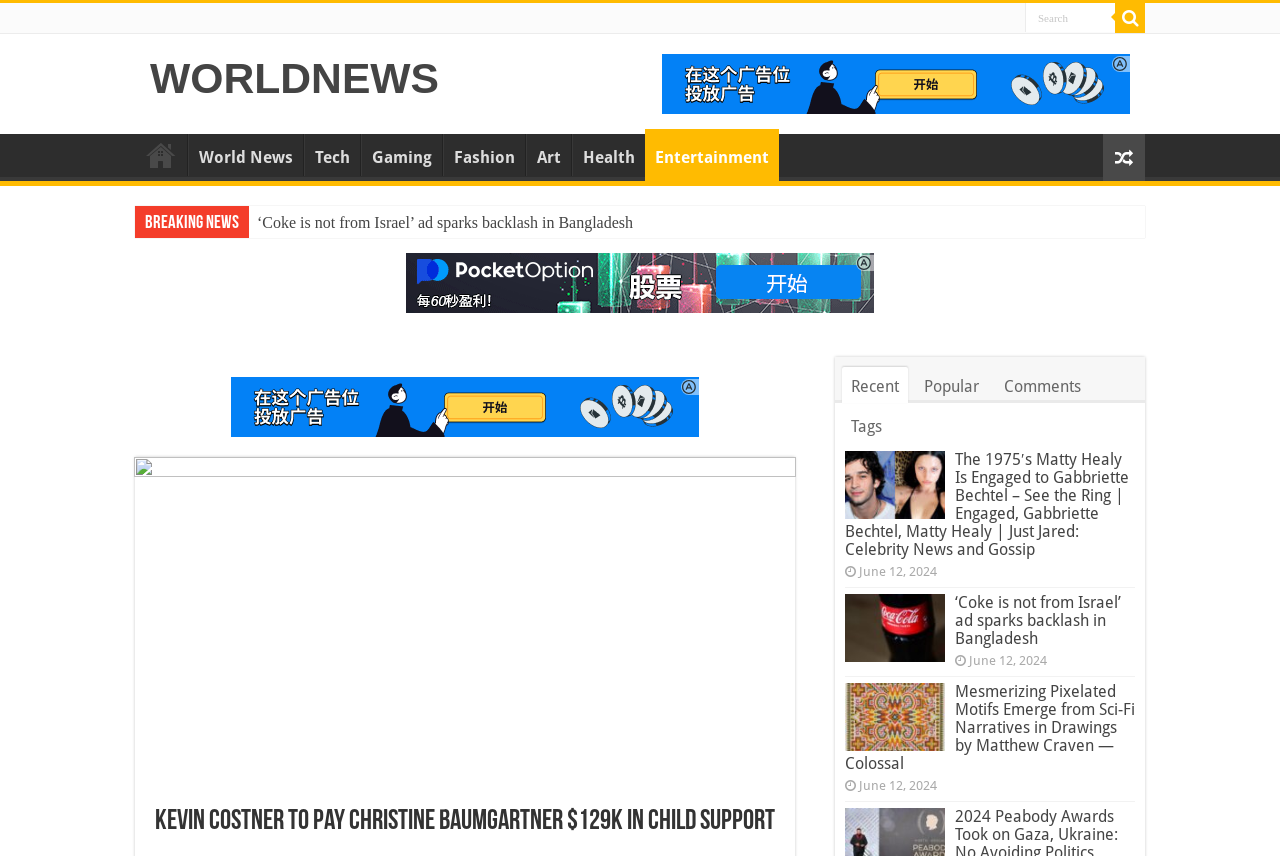Can you show the bounding box coordinates of the region to click on to complete the task described in the instruction: "Check recent news"?

[0.658, 0.429, 0.709, 0.471]